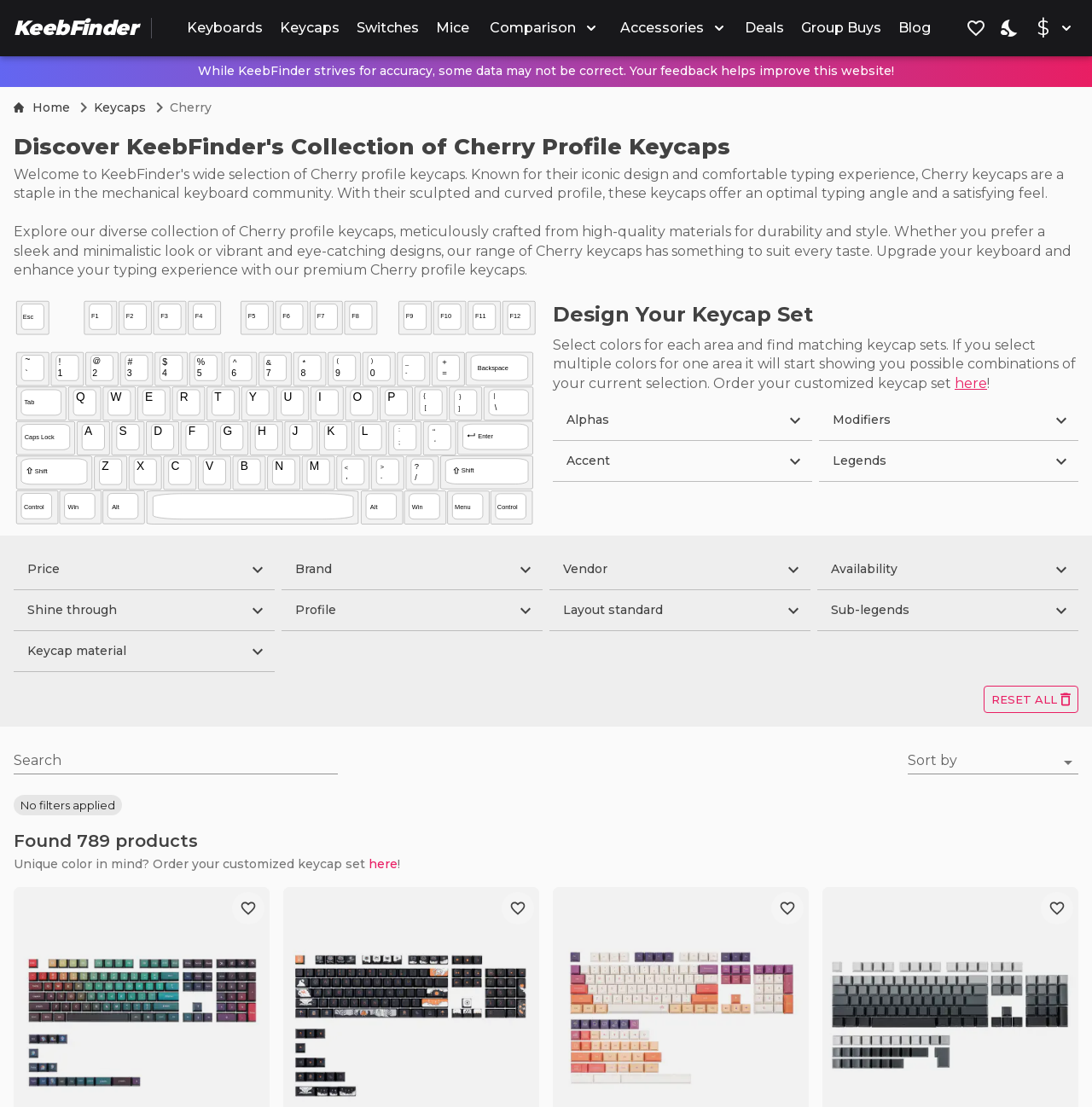What is the purpose of the 'Wishlist' button?
Using the image as a reference, deliver a detailed and thorough answer to the question.

The 'Wishlist' button is likely used to add items to a wishlist, allowing users to keep track of their desired products and potentially make purchases later.